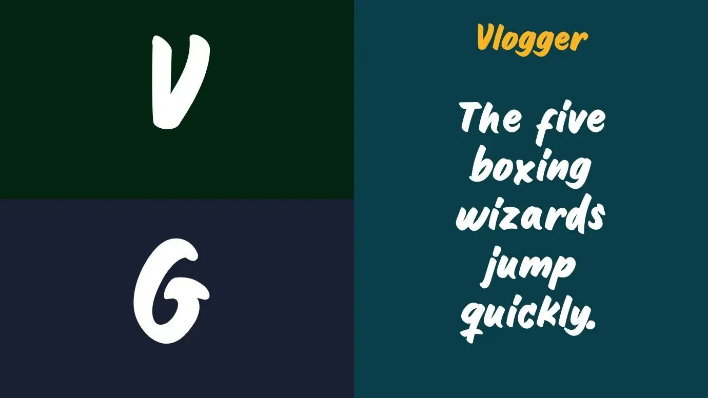Generate an elaborate description of what you see in the image.

The image showcases the "Vlogger Font," a stylish and versatile font family suitable for various typography design needs. The design features two prominent letters, "V" and "G," displayed in a bold and dynamic script style, emphasizing the font's artistic flair. The text on the right includes the word "Vlogger" in an eye-catching, vibrant orange, followed by the sentence "The five boxing wizards jump quickly," demonstrating the font's application in creative contexts. This font includes three distinct styles—regular, italic, and bold—making it ideal for personal projects and decorative designs. Perfect for designers looking to achieve a visually appealing and engaging look in their work, the Vlogger Font captures attention with its unique ligatures and weights.